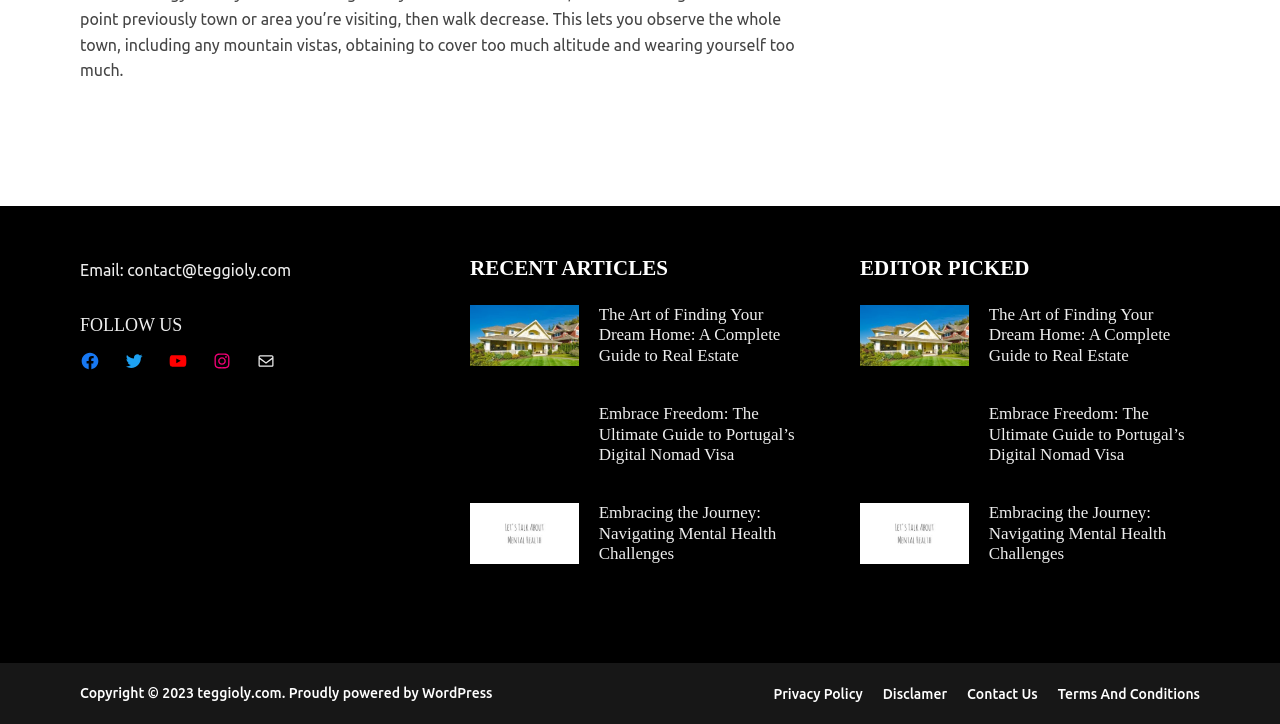Identify the bounding box coordinates of the section to be clicked to complete the task described by the following instruction: "Read the article about finding your dream home". The coordinates should be four float numbers between 0 and 1, formatted as [left, top, right, bottom].

[0.468, 0.421, 0.633, 0.506]